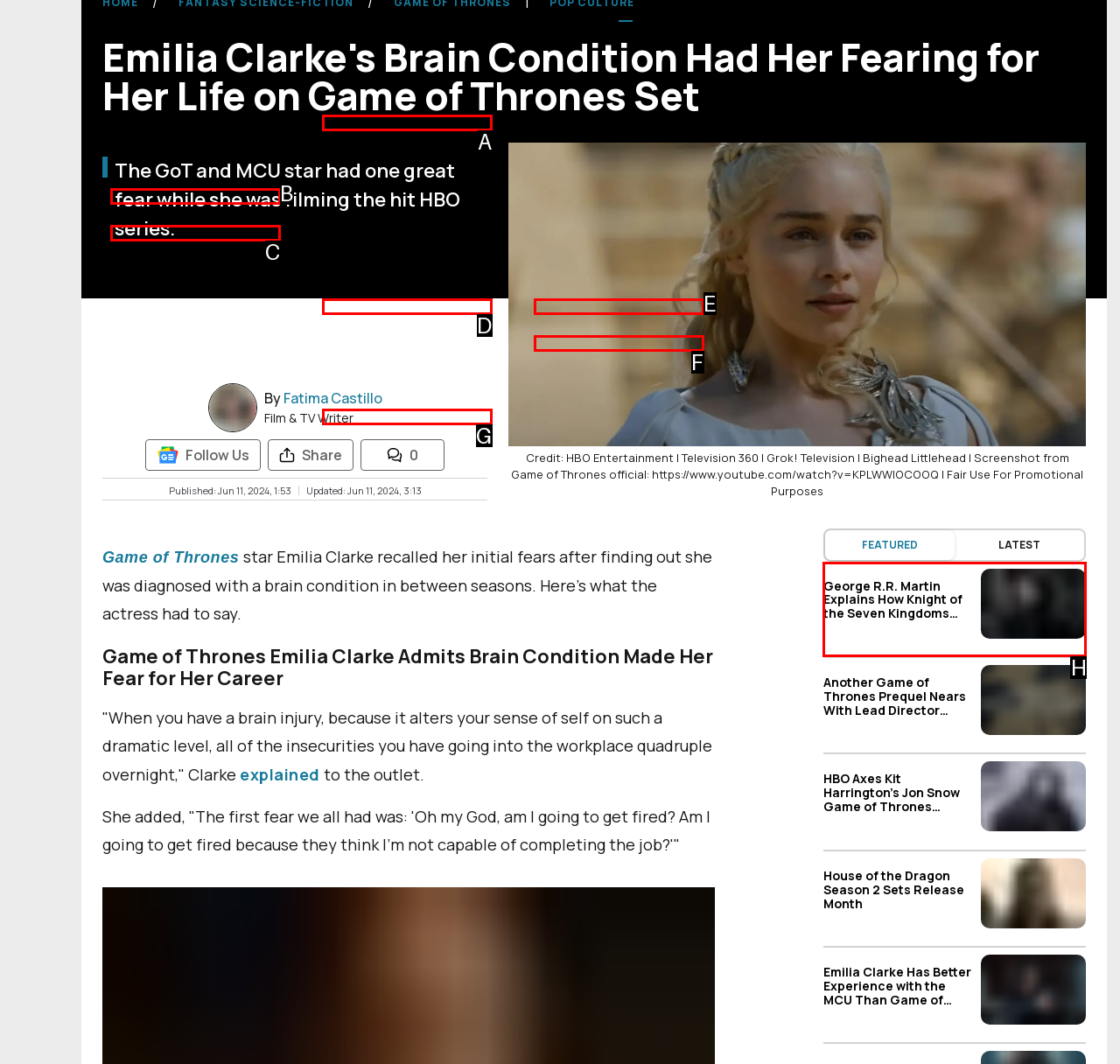Which option should I select to accomplish the task: Learn more about George R.R. Martin's Knight of the Seven Kingdoms? Respond with the corresponding letter from the given choices.

H